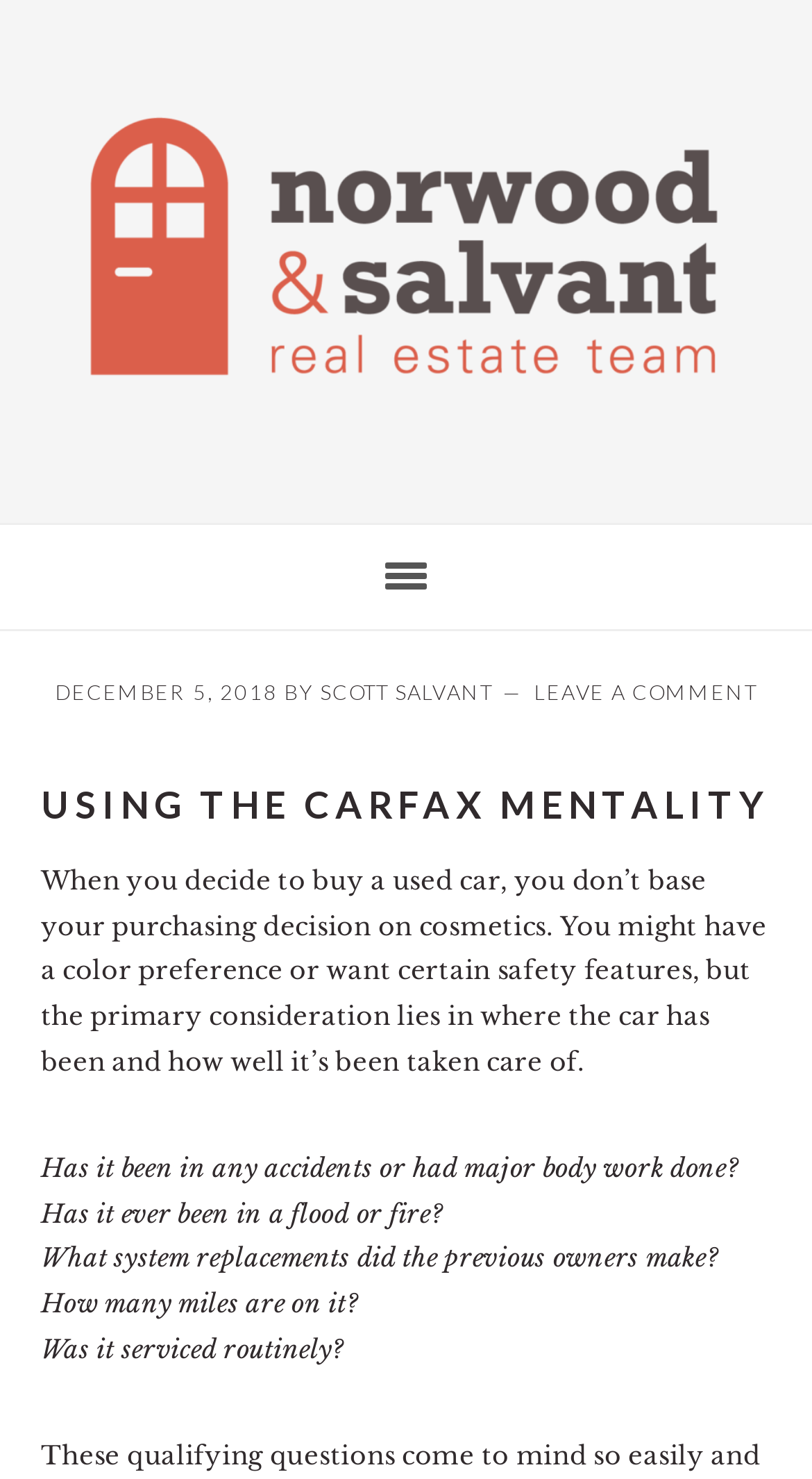What is the bounding box coordinate of the region that contains the text 'LEAVE A COMMENT'?
Relying on the image, give a concise answer in one word or a brief phrase.

[0.658, 0.459, 0.932, 0.475]